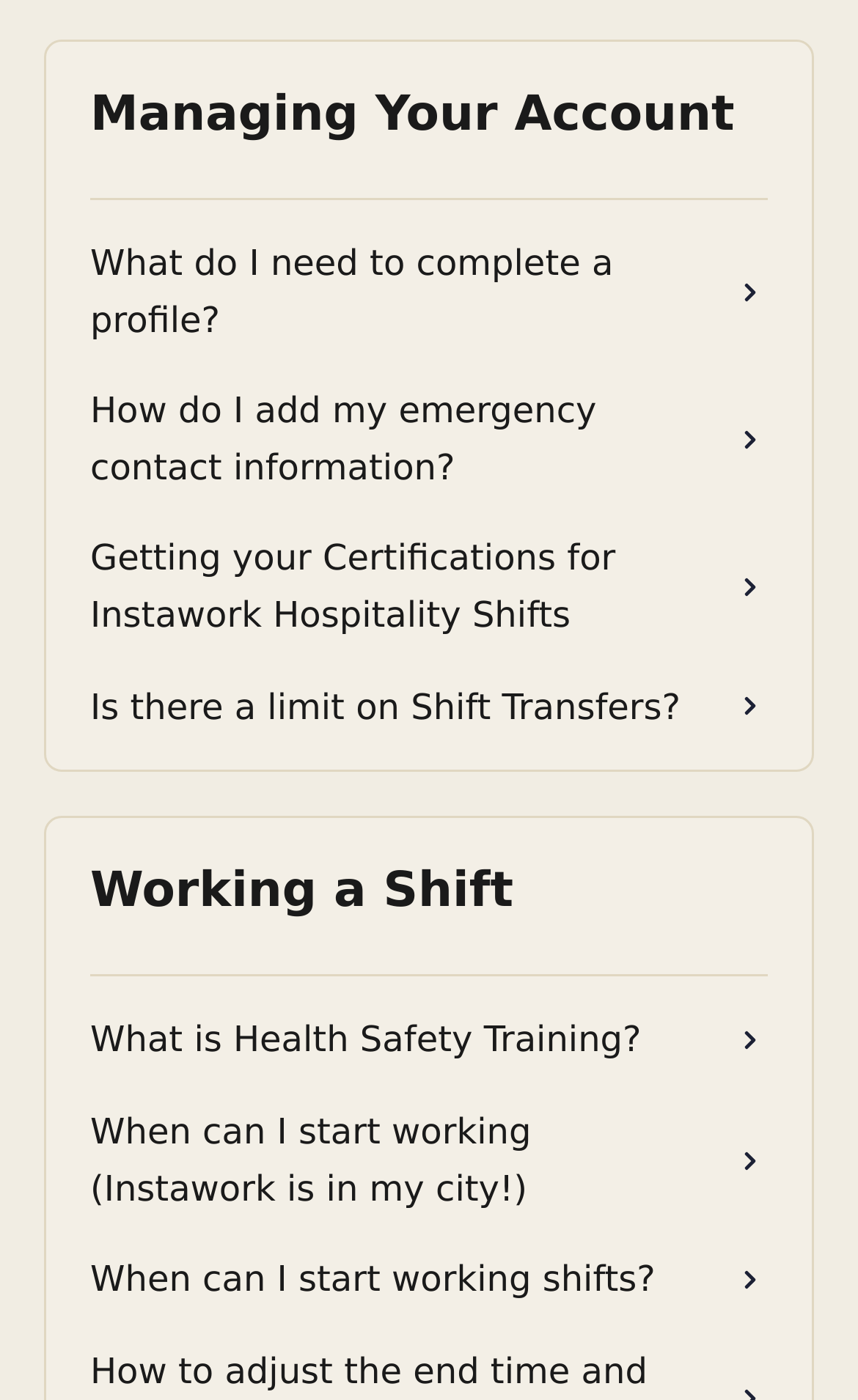What is the purpose of the images on the webpage?
Please respond to the question with a detailed and well-explained answer.

The images on the webpage appear to be decorative or illustrative, as they are accompanying each link and do not seem to have any specific functional purpose.